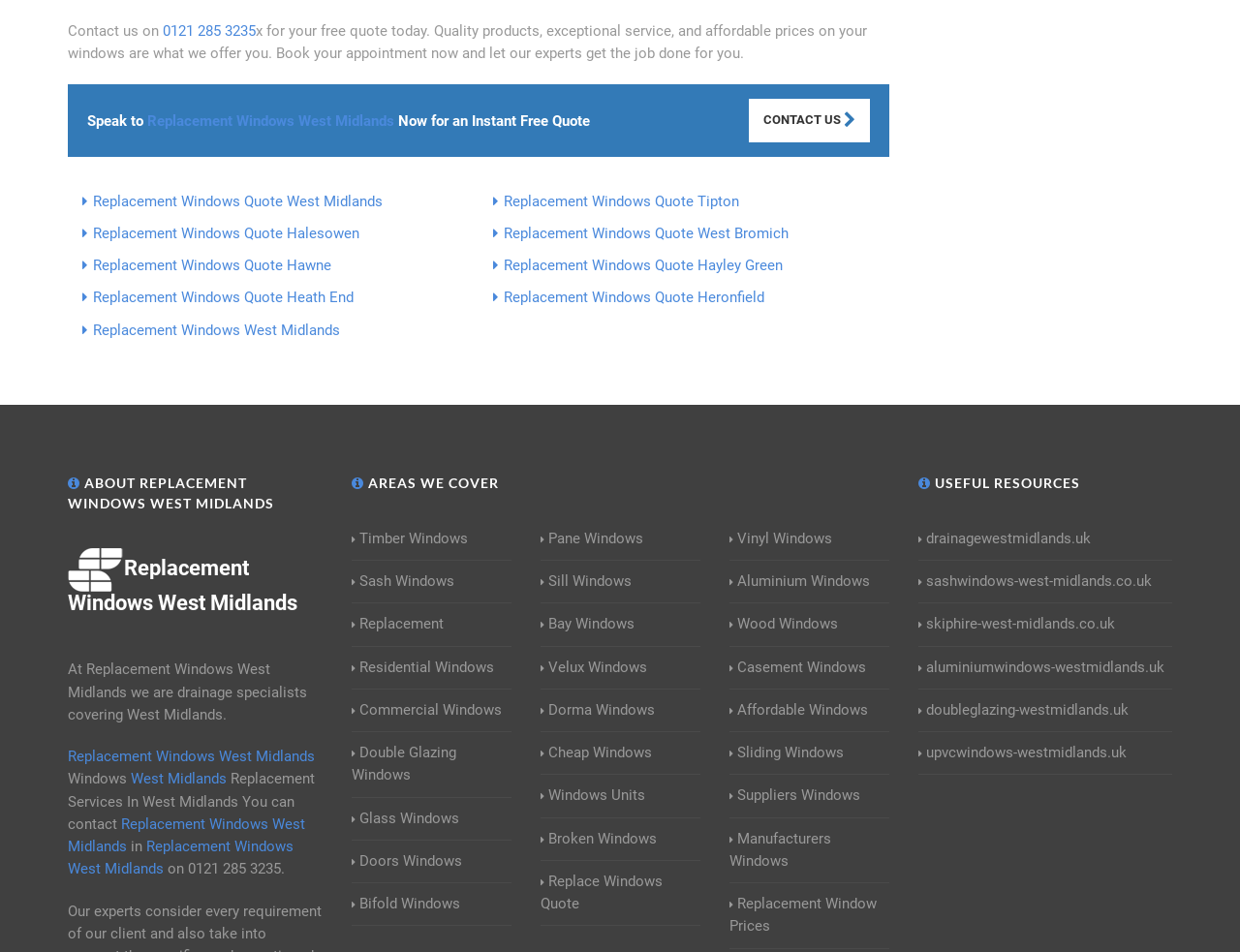Identify the bounding box for the UI element described as: "Replacement Windows Quote West Midlands". The coordinates should be four float numbers between 0 and 1, i.e., [left, top, right, bottom].

[0.075, 0.202, 0.309, 0.22]